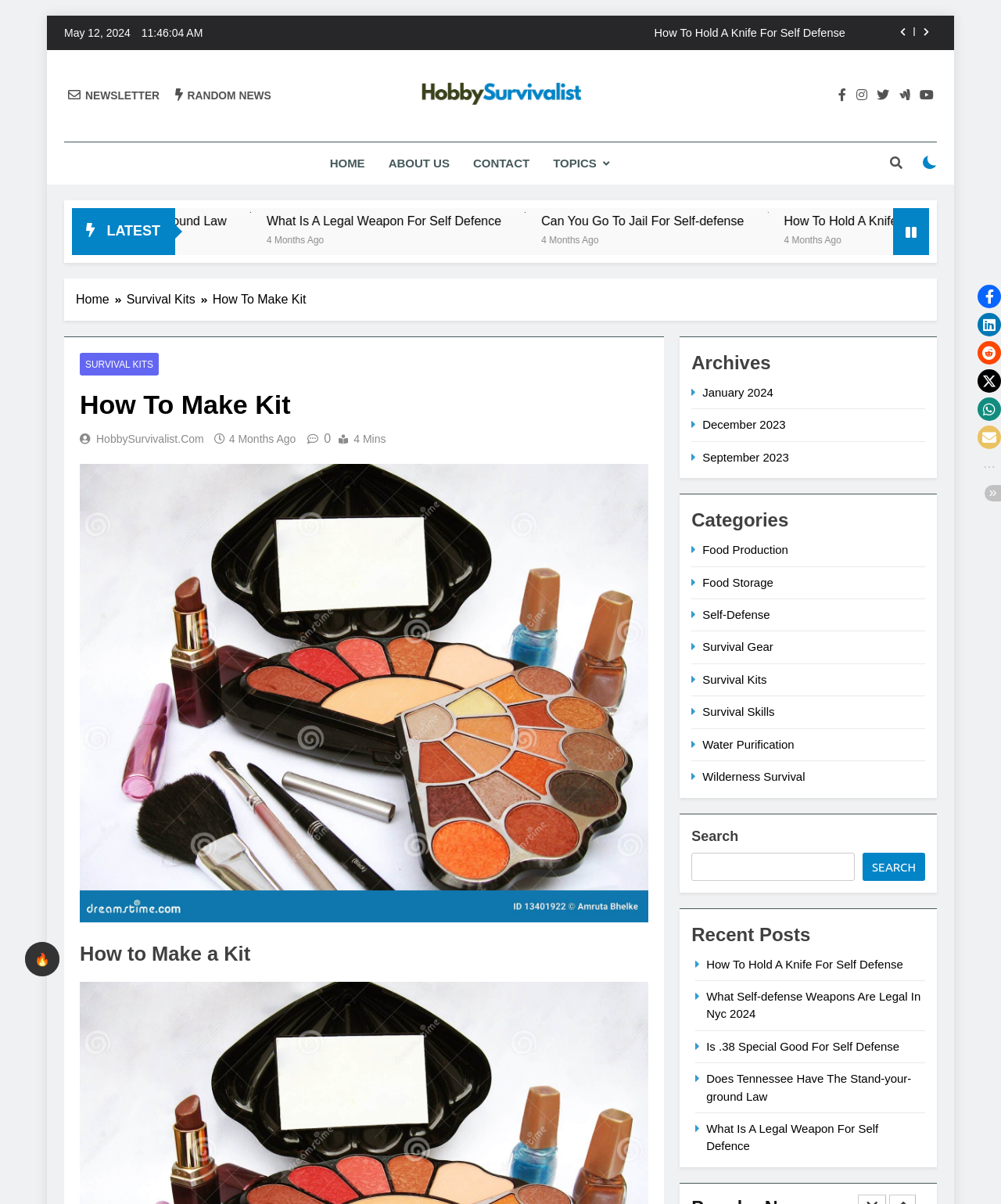Locate the bounding box coordinates of the item that should be clicked to fulfill the instruction: "View How To Make Kit article".

[0.212, 0.243, 0.306, 0.254]